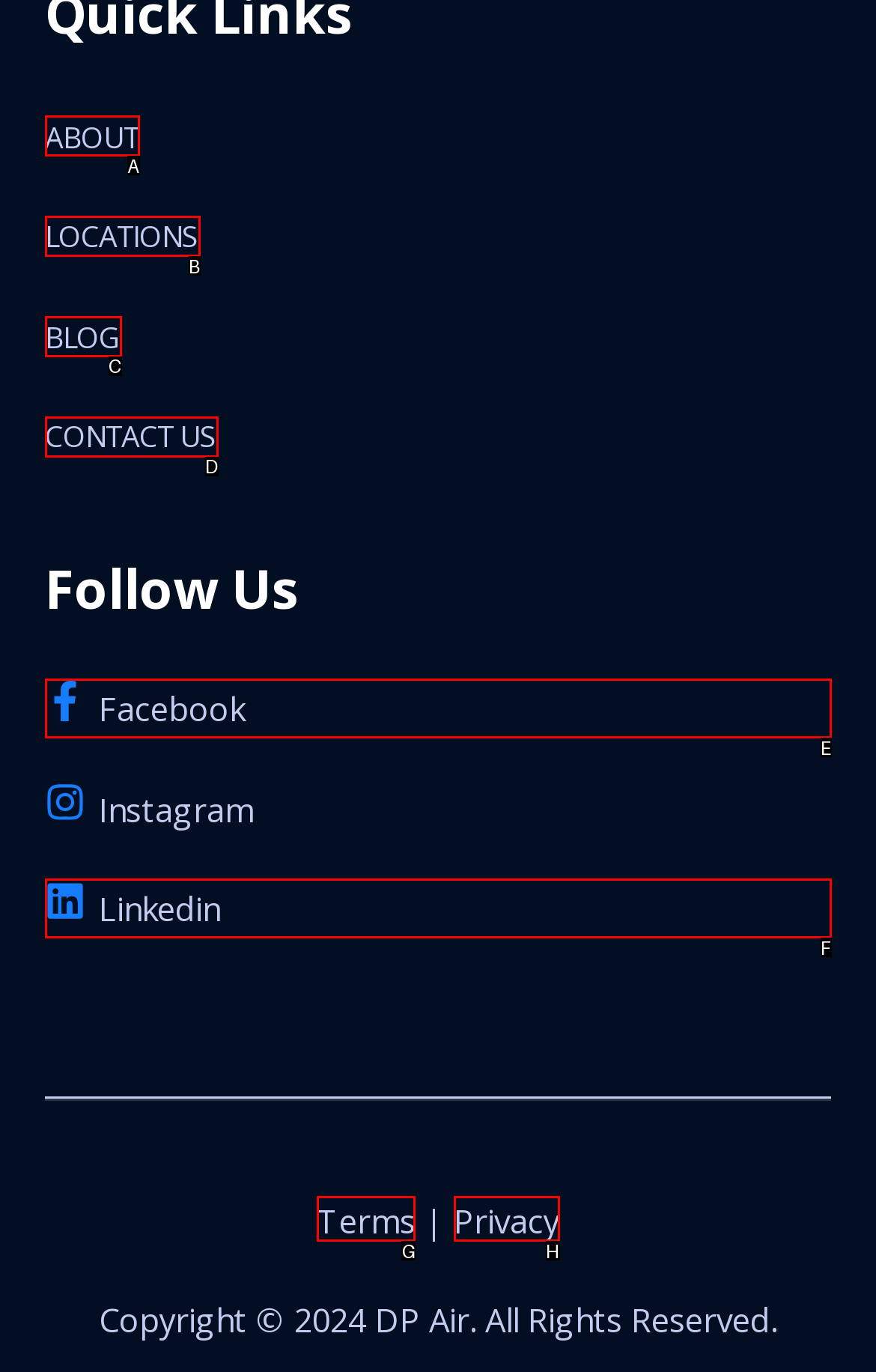Tell me which one HTML element I should click to complete the following task: View terms and conditions
Answer with the option's letter from the given choices directly.

G